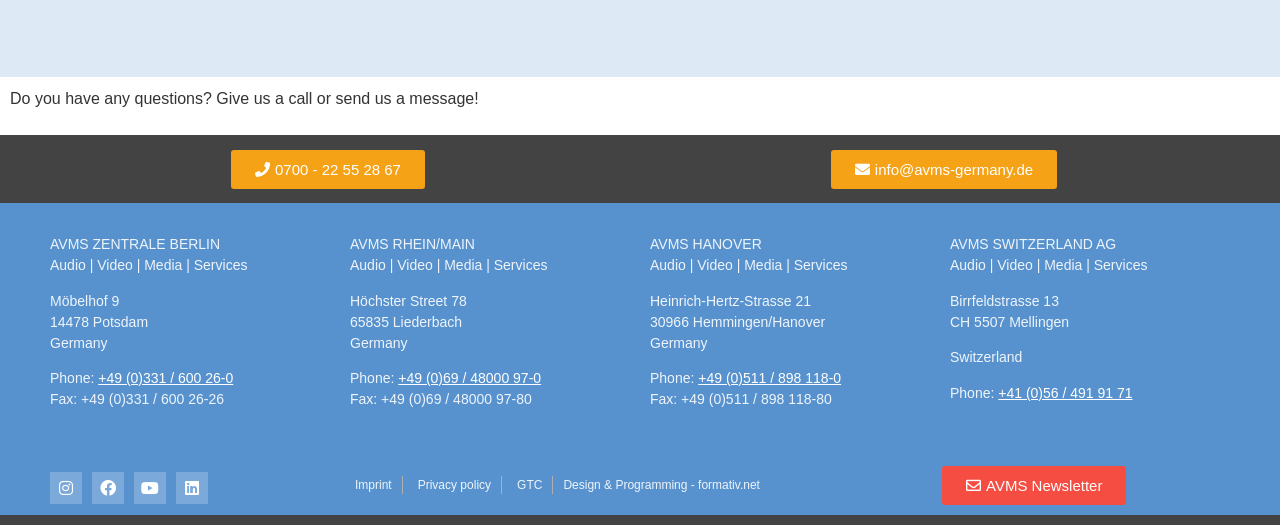Locate the bounding box of the UI element described by: "+49 (0)331 / 600 26-0" in the given webpage screenshot.

[0.077, 0.705, 0.182, 0.736]